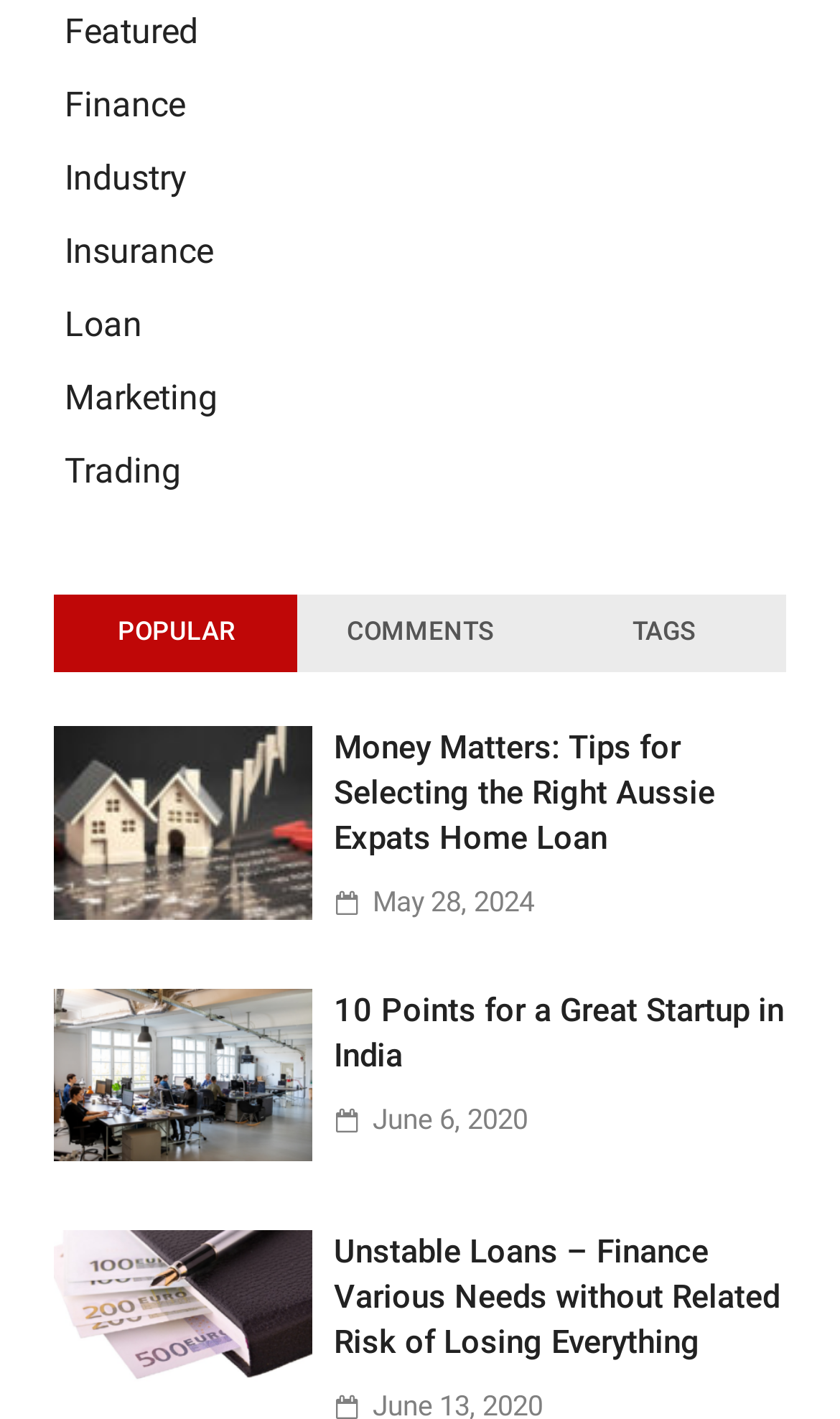Please identify the bounding box coordinates of the region to click in order to complete the task: "Check the company news". The coordinates must be four float numbers between 0 and 1, specified as [left, top, right, bottom].

None